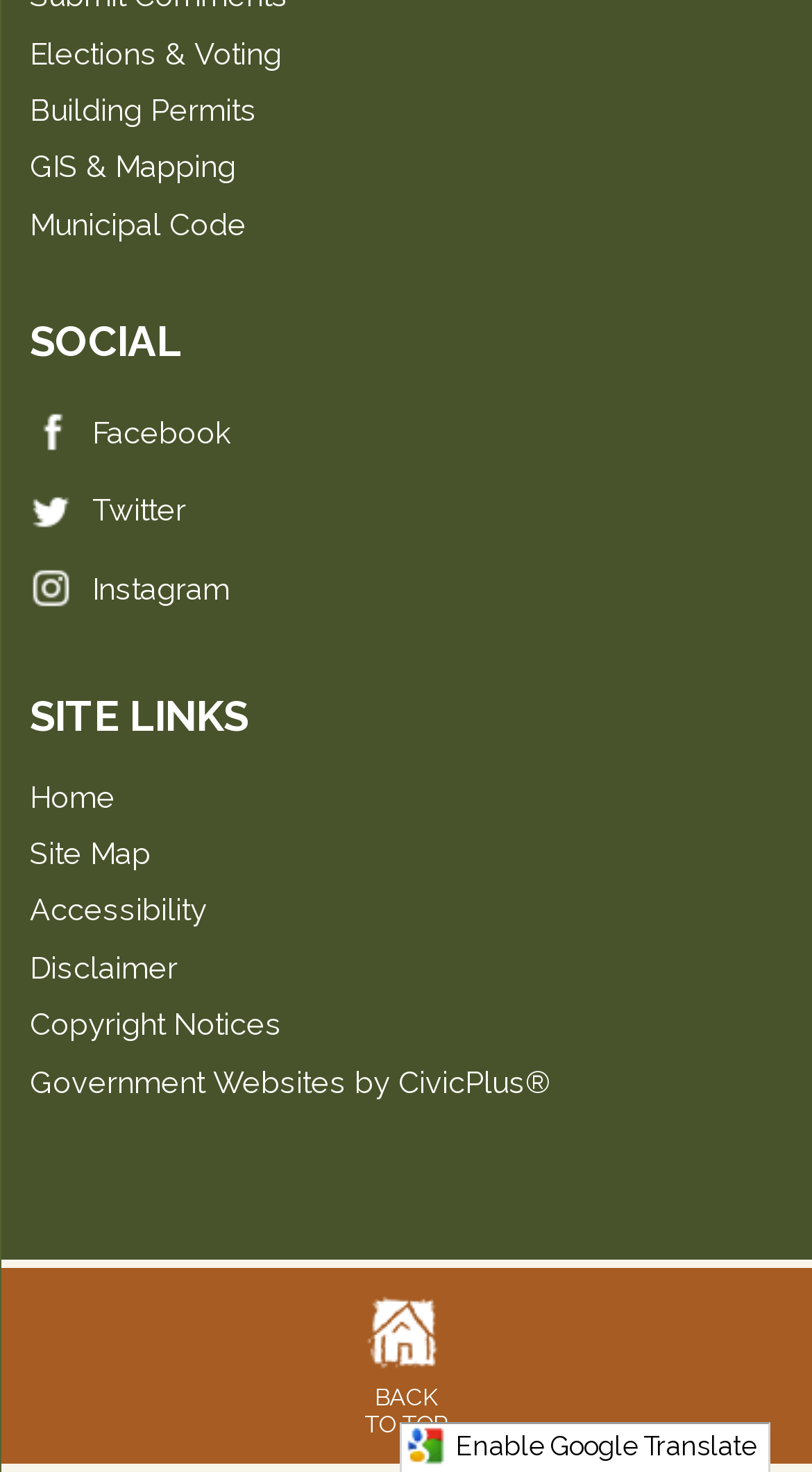Is there a translation feature available on the webpage?
Please answer the question with as much detail and depth as you can.

I found a Google Translate icon at the bottom of the page, which suggests that there is a translation feature available on the webpage, so the answer is 'Yes'.